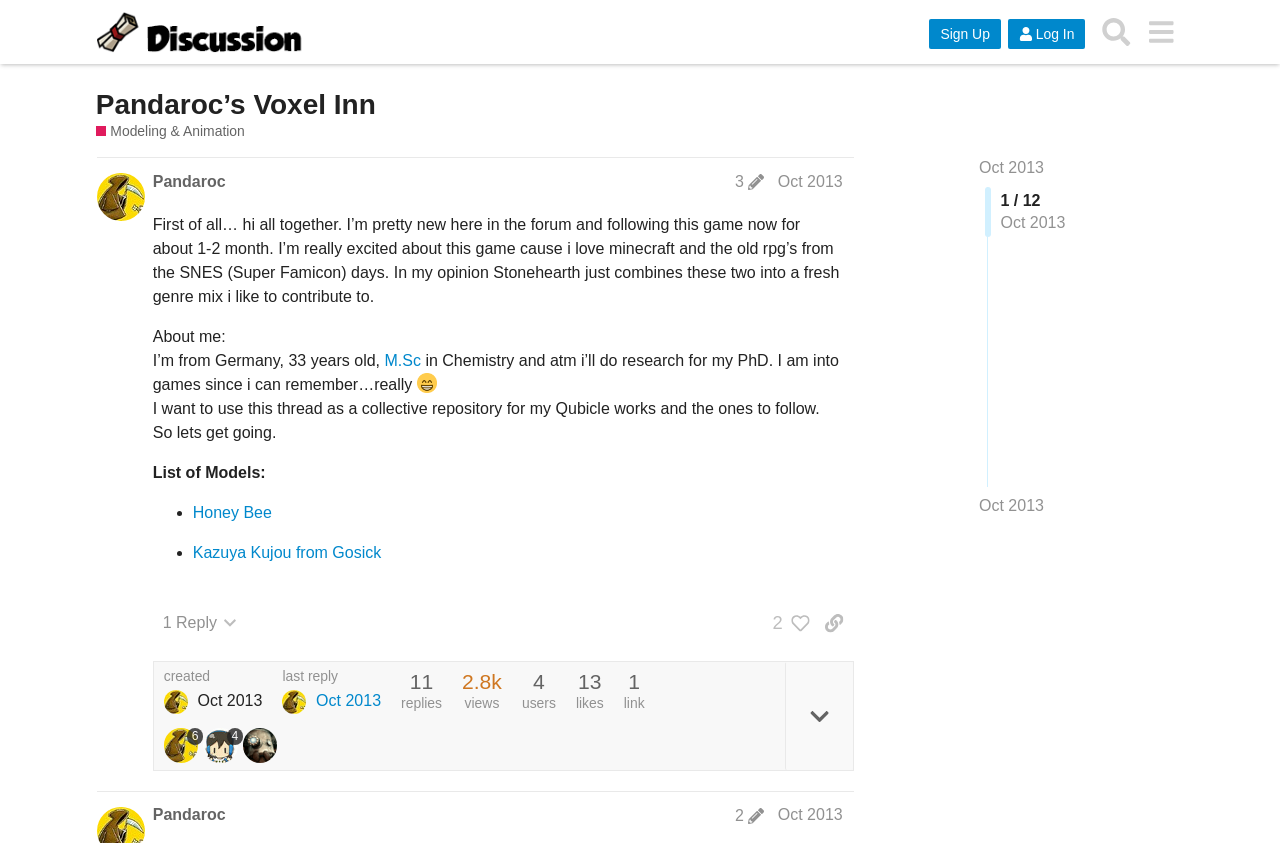Could you provide the bounding box coordinates for the portion of the screen to click to complete this instruction: "View post edit history"?

[0.569, 0.205, 0.601, 0.227]